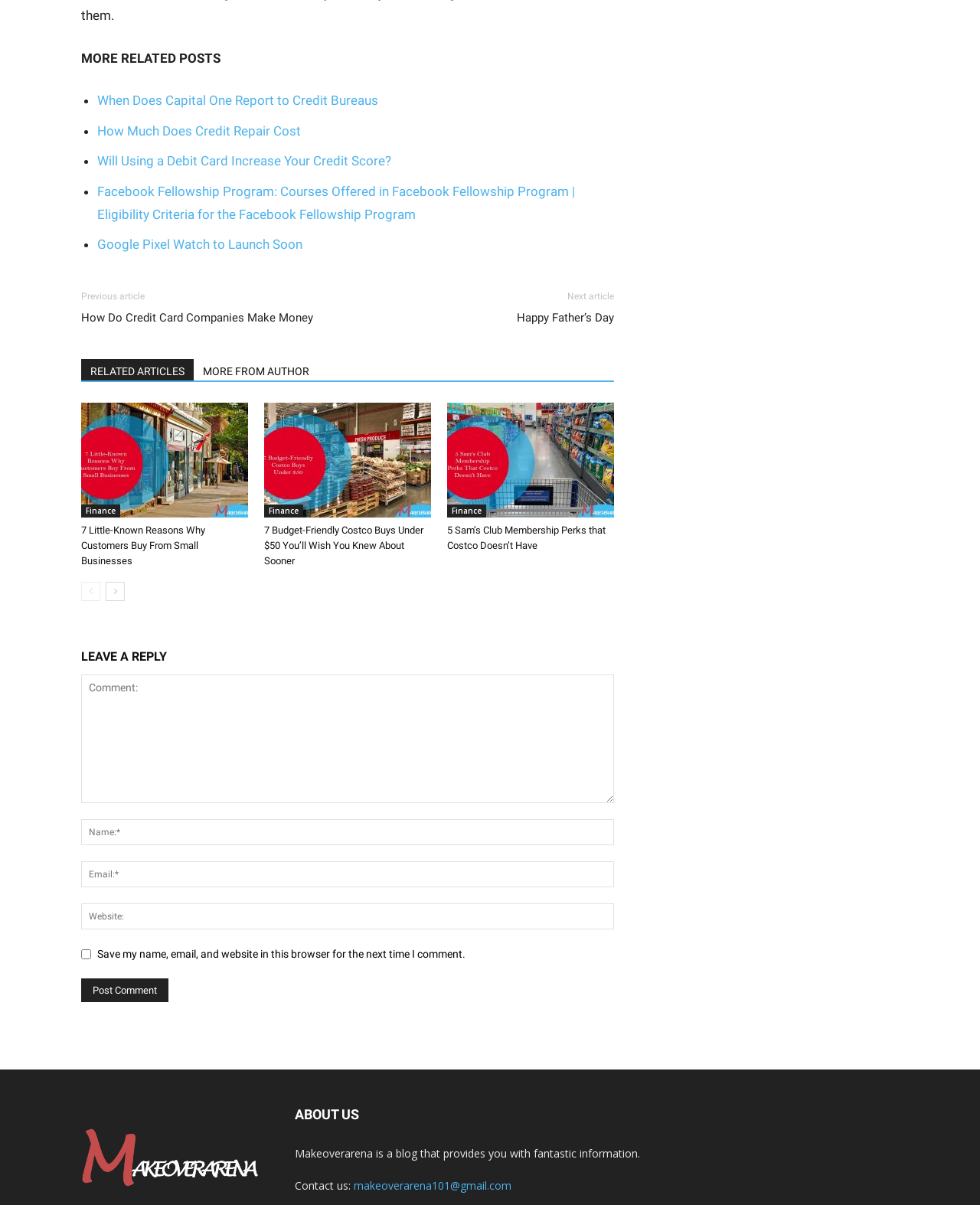What is the email address provided for contact?
Please respond to the question with a detailed and well-explained answer.

The email address provided for contact can be found in the 'ABOUT US' section, where it is listed as 'makeoverarena101@gmail.com'.